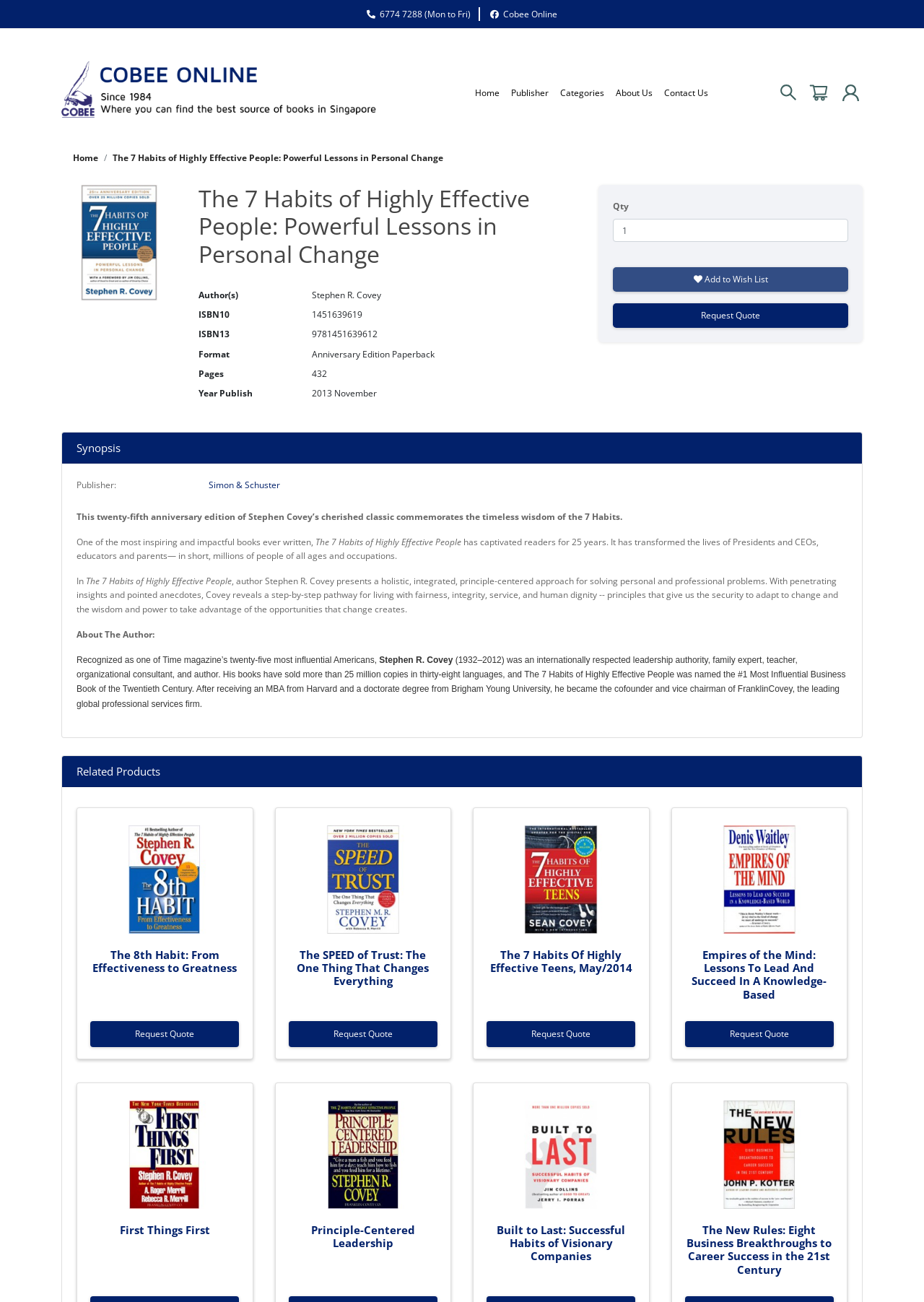Your task is to find and give the main heading text of the webpage.

The 7 Habits of Highly Effective People: Powerful Lessons in Personal Change